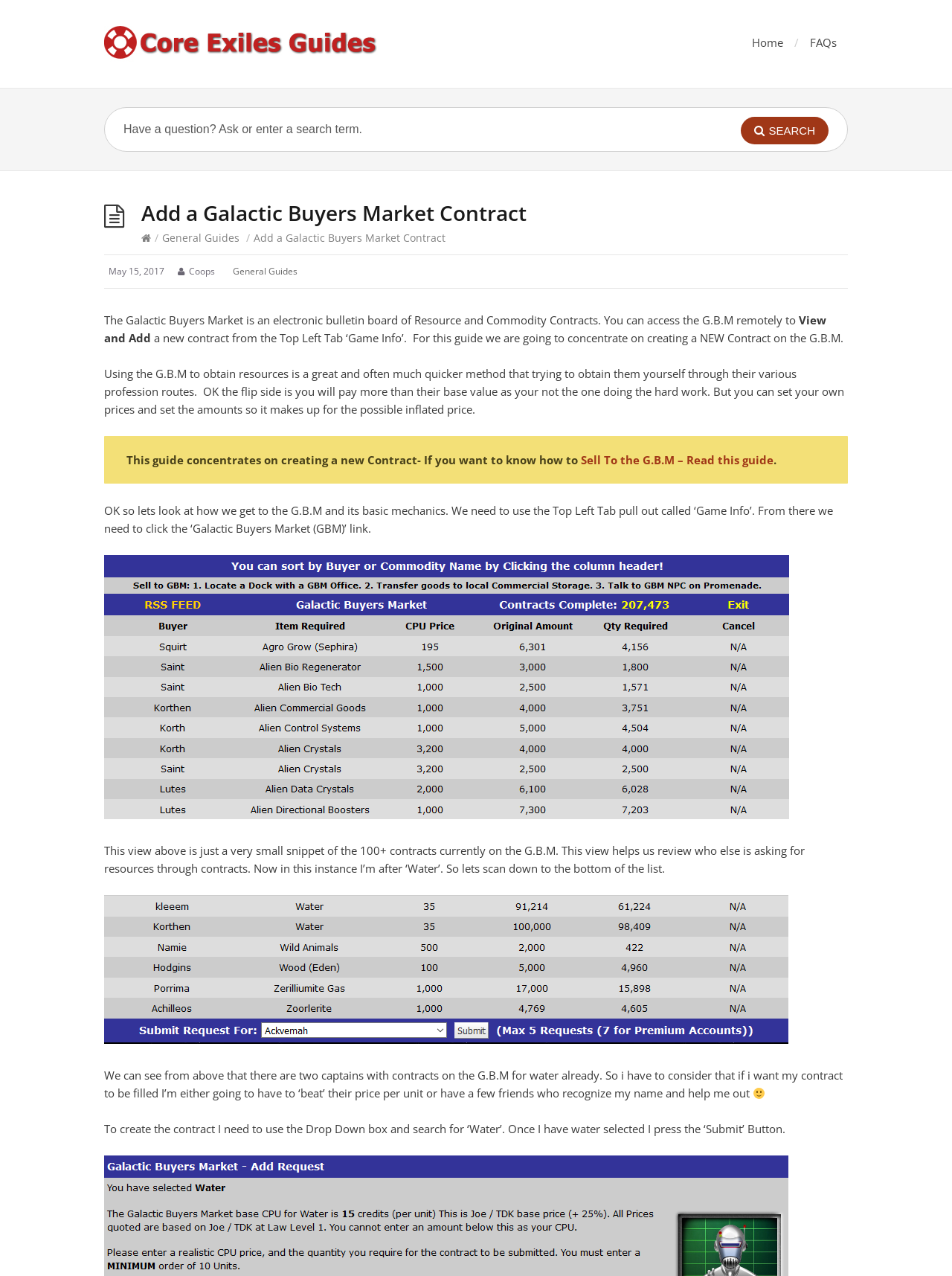Find and extract the text of the primary heading on the webpage.

Add a Galactic Buyers Market Contract